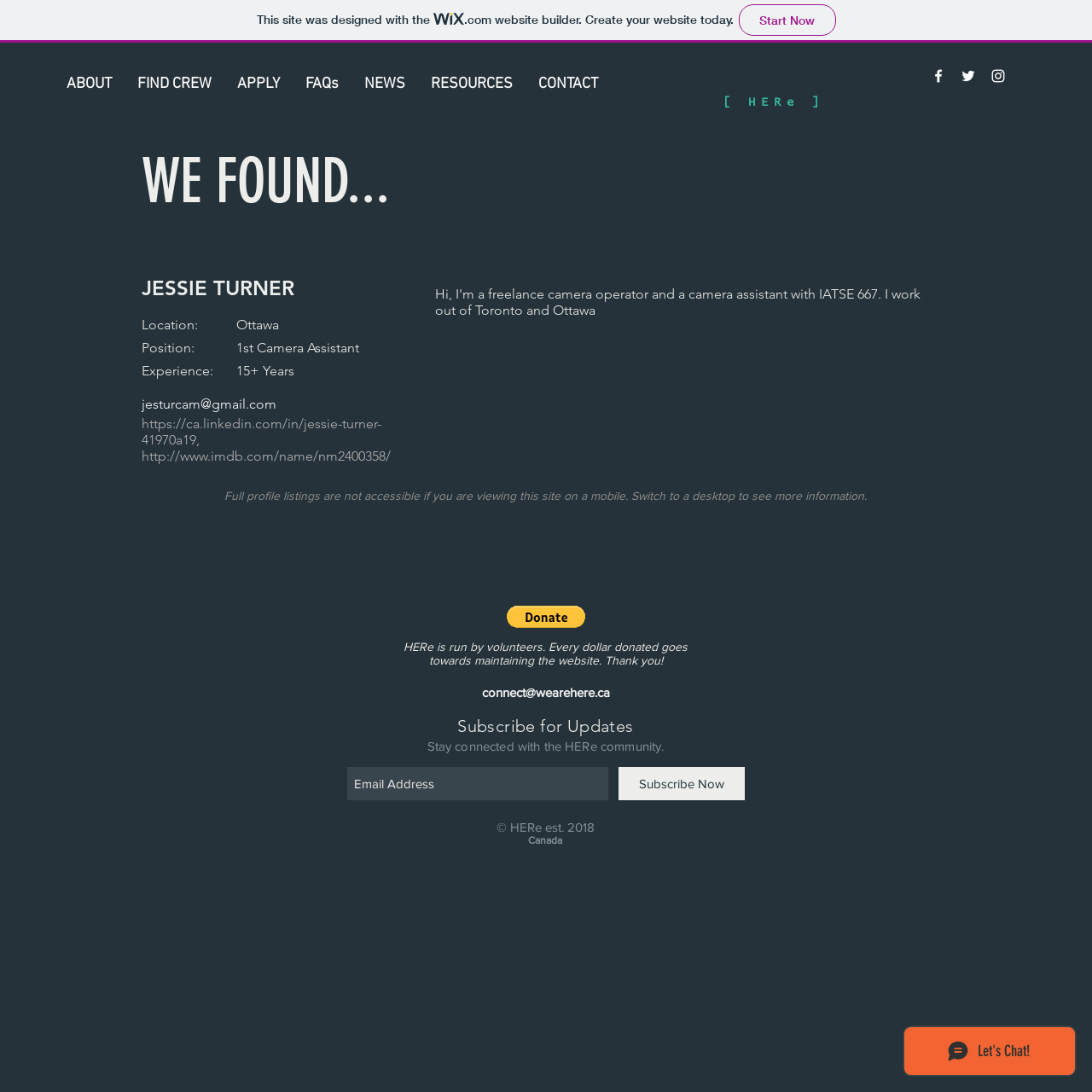Locate the bounding box coordinates of the clickable region to complete the following instruction: "Click on ABOUT."

[0.049, 0.051, 0.114, 0.104]